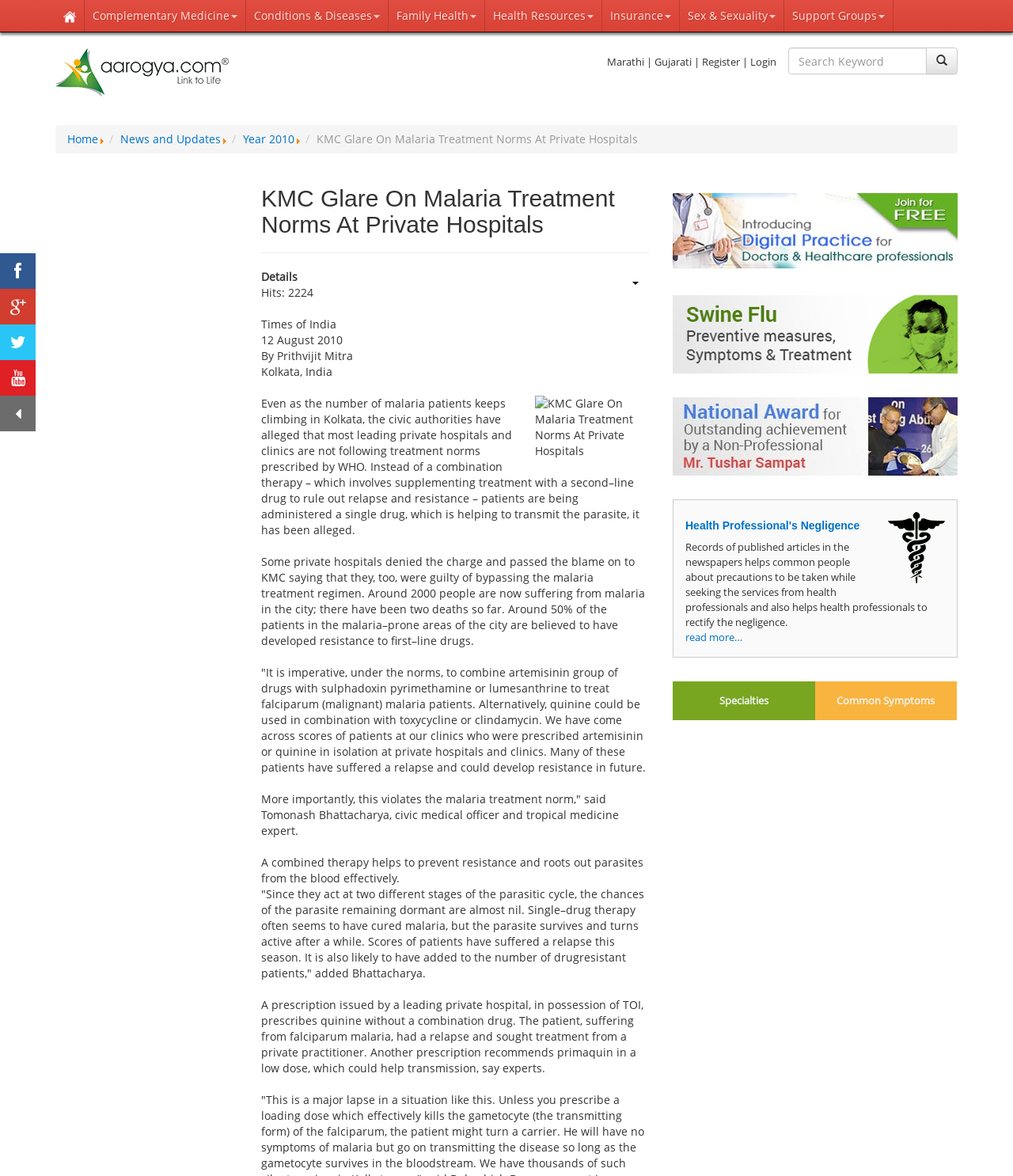What is the website's main topic?
Look at the image and respond with a one-word or short-phrase answer.

Health